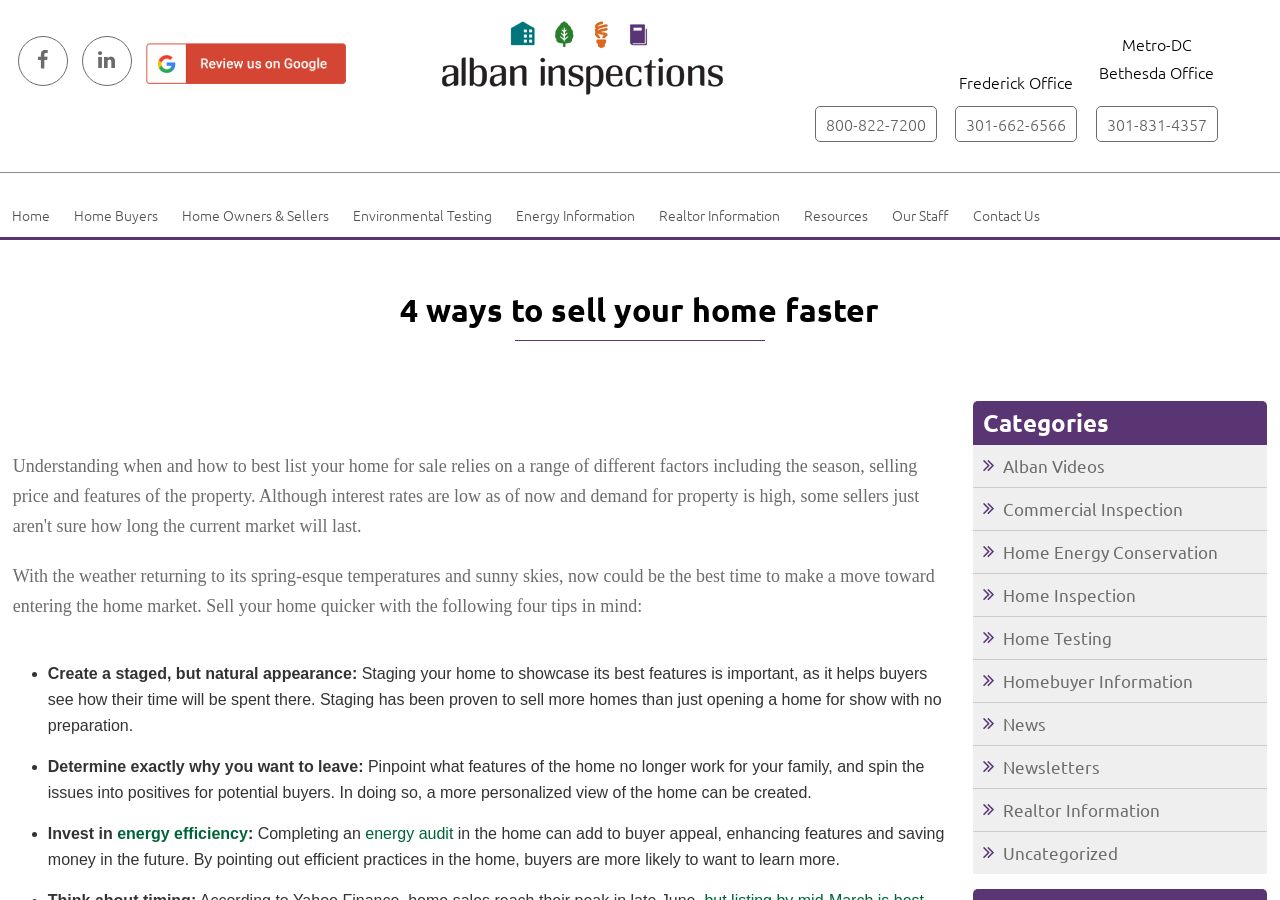Provide a thorough description of this webpage.

This webpage is about selling homes quickly, with a focus on providing tips and resources for homeowners and sellers. At the top left corner, there is a navigation menu with links to "Home", "Home Buyers", "Home Owners & Sellers", and other related categories. Below this menu, there is a heading that reads "4 ways to sell your home faster" in a prominent font.

The main content of the page is divided into four sections, each marked with a bullet point. The first section advises creating a staged, but natural appearance to showcase the home's best features. The second section suggests determining exactly why you want to leave the home and spinning the issues into positives for potential buyers. The third section recommends investing in energy efficiency by completing an energy audit, which can add to buyer appeal. The fourth section is not explicitly stated, but it likely provides additional tips for selling homes quickly.

On the right side of the page, there is a column with links to various resources, including "Frederick Office", "Metro-DC Bethesda Office", and phone numbers for each office. Below this column, there is a section with links to categories such as "Alban Videos", "Commercial Inspection", and "Homebuyer Information".

At the bottom of the page, there is a complementary section with a heading that reads "Categories". This section provides links to various categories, including "News", "Newsletters", and "Realtor Information". Overall, the webpage is well-organized and provides a clear structure for navigating the content.